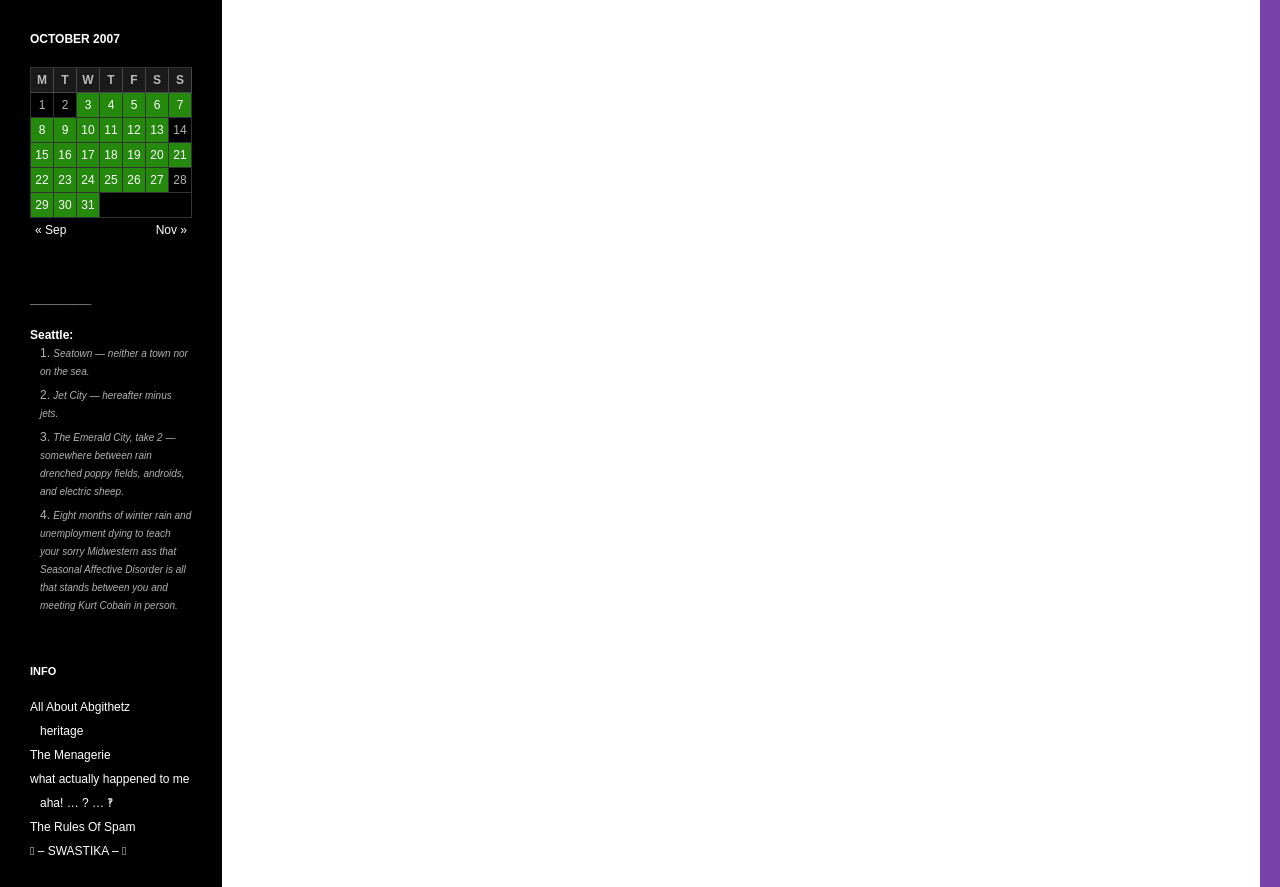Using the information from the screenshot, answer the following question thoroughly:
What is the month displayed on the webpage?

The webpage displays a table with a caption 'OCTOBER 2007', indicating that the month displayed on the webpage is October 2007.